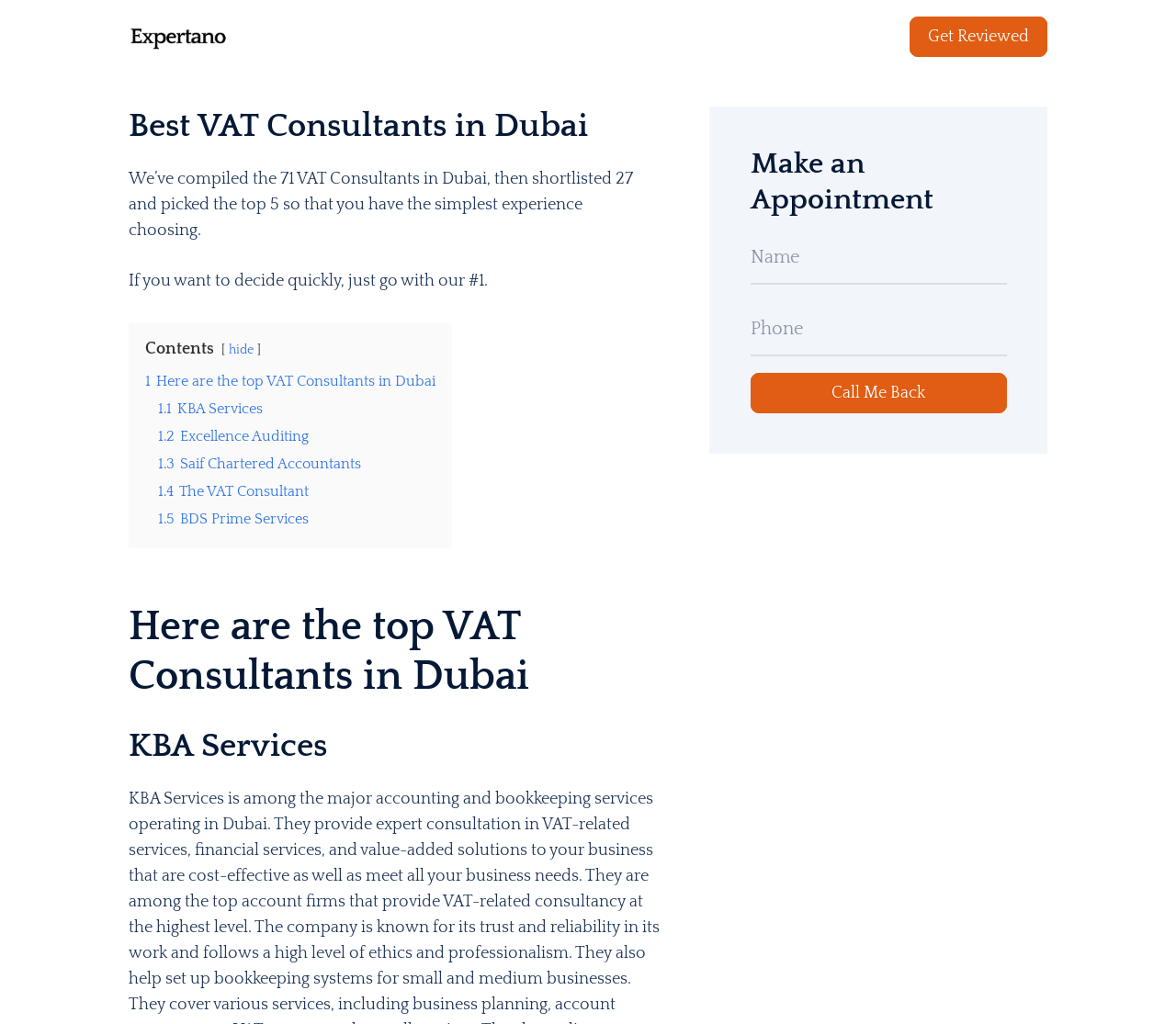Please give the bounding box coordinates of the area that should be clicked to fulfill the following instruction: "Click on the Call Me Back button". The coordinates should be in the format of four float numbers from 0 to 1, i.e., [left, top, right, bottom].

[0.638, 0.365, 0.856, 0.403]